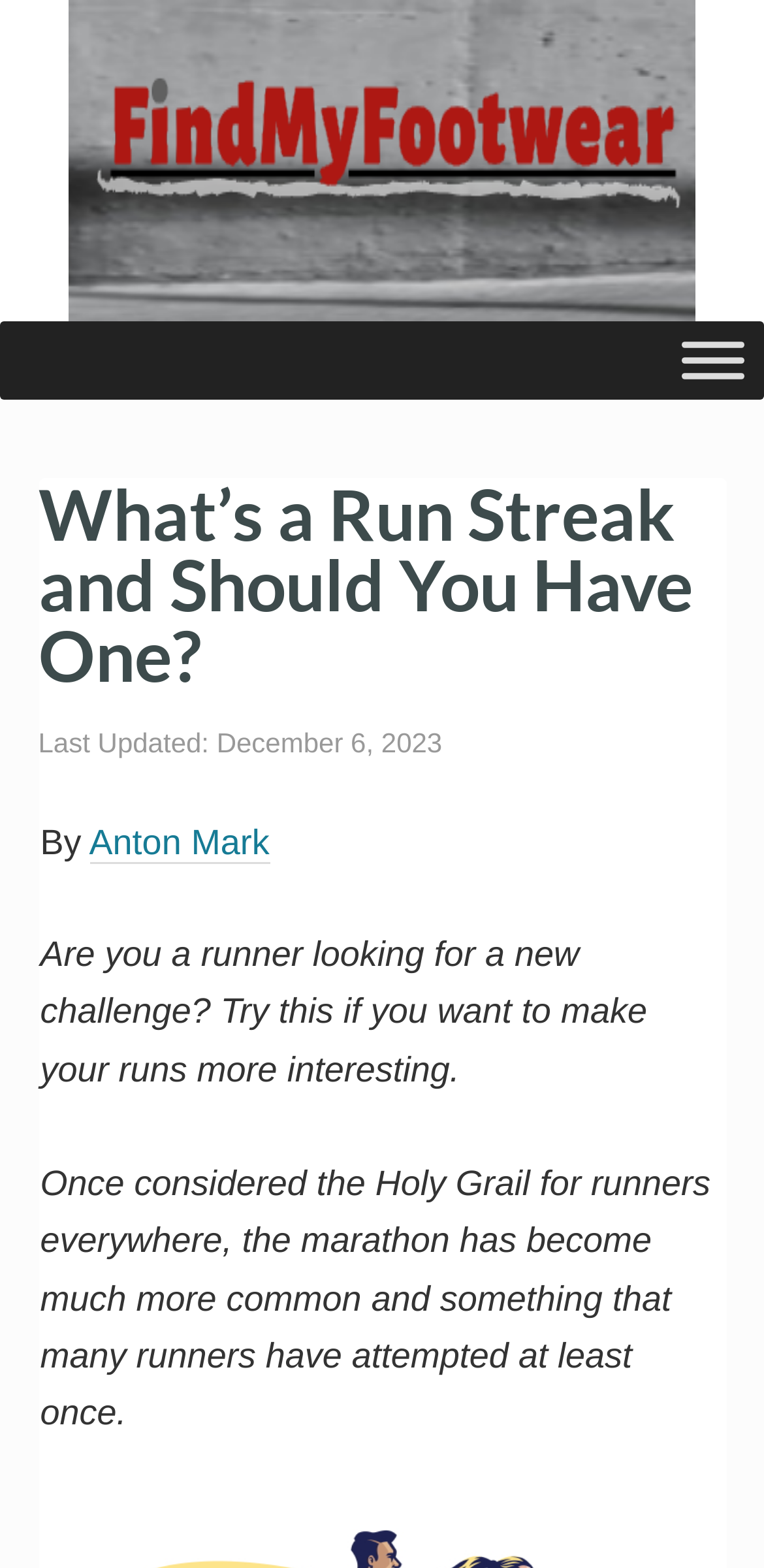When was the article last updated?
Give a single word or phrase answer based on the content of the image.

December 6, 2023